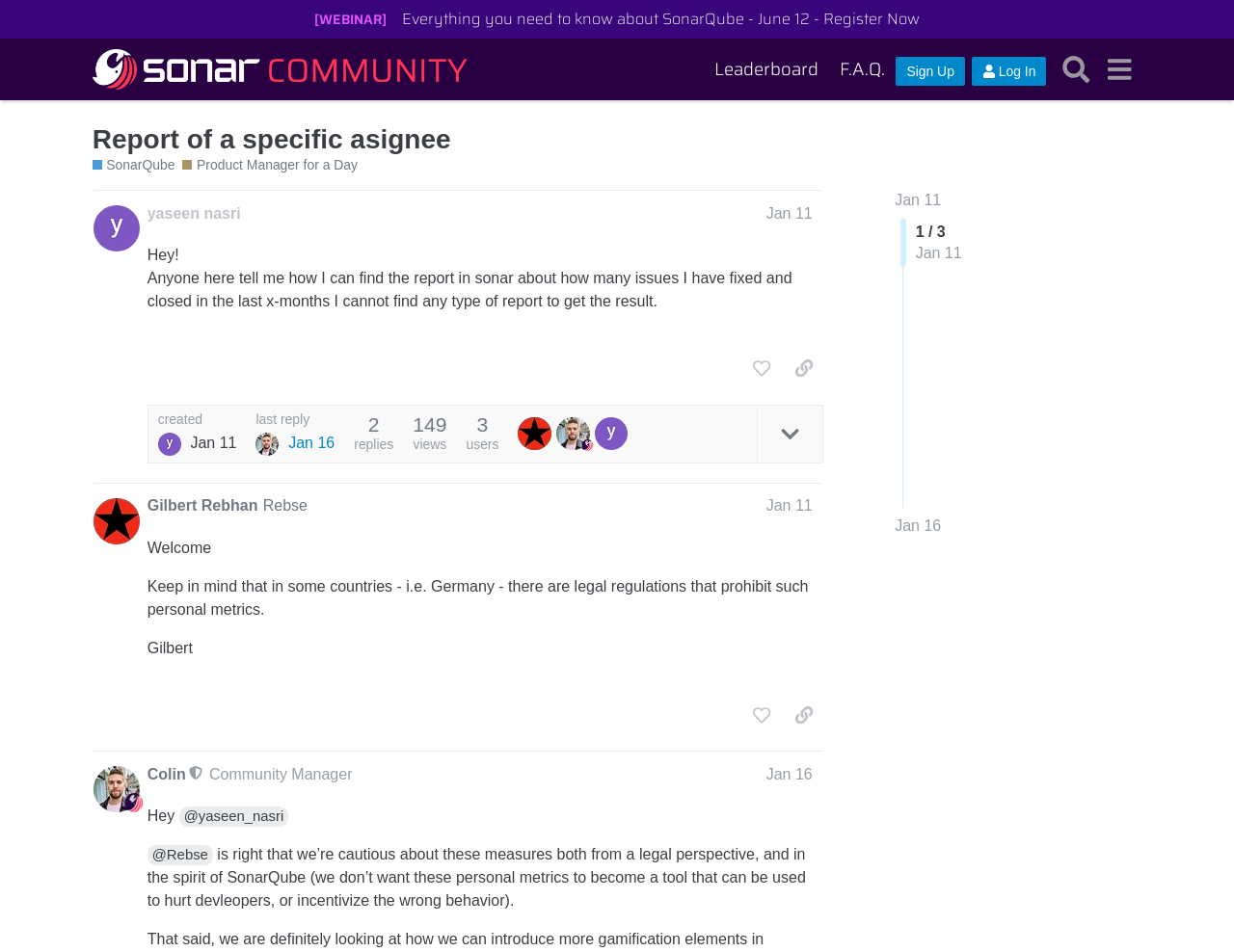What is the name of the community?
Please answer the question with a single word or phrase, referencing the image.

Sonar Community